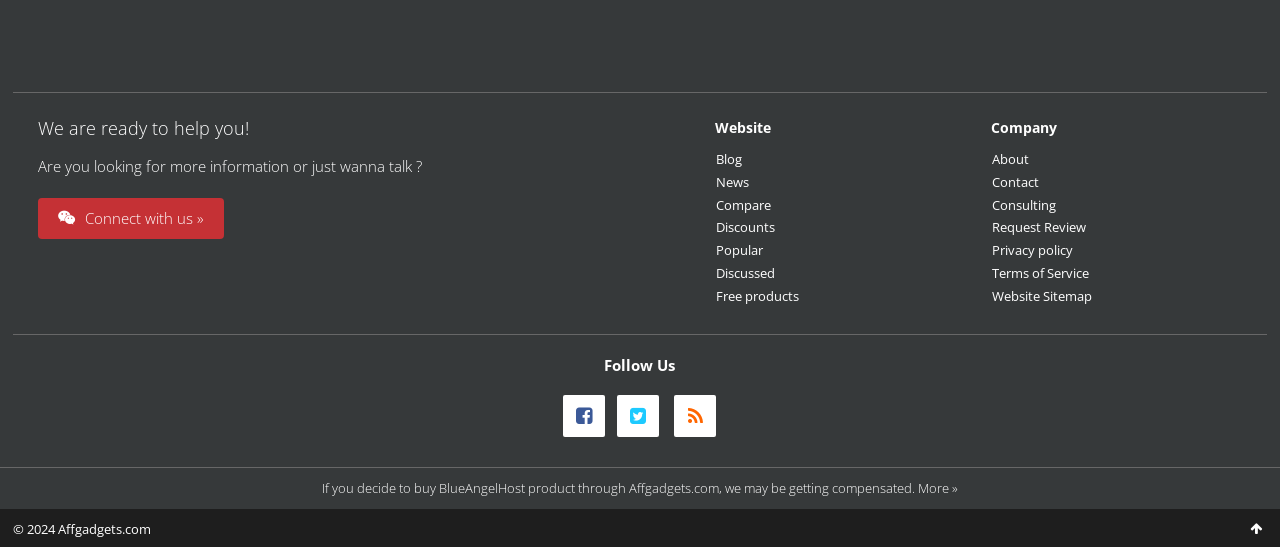Please locate the bounding box coordinates of the element's region that needs to be clicked to follow the instruction: "Click on ClickBank products & reviews". The bounding box coordinates should be provided as four float numbers between 0 and 1, i.e., [left, top, right, bottom].

[0.01, 0.028, 0.255, 0.114]